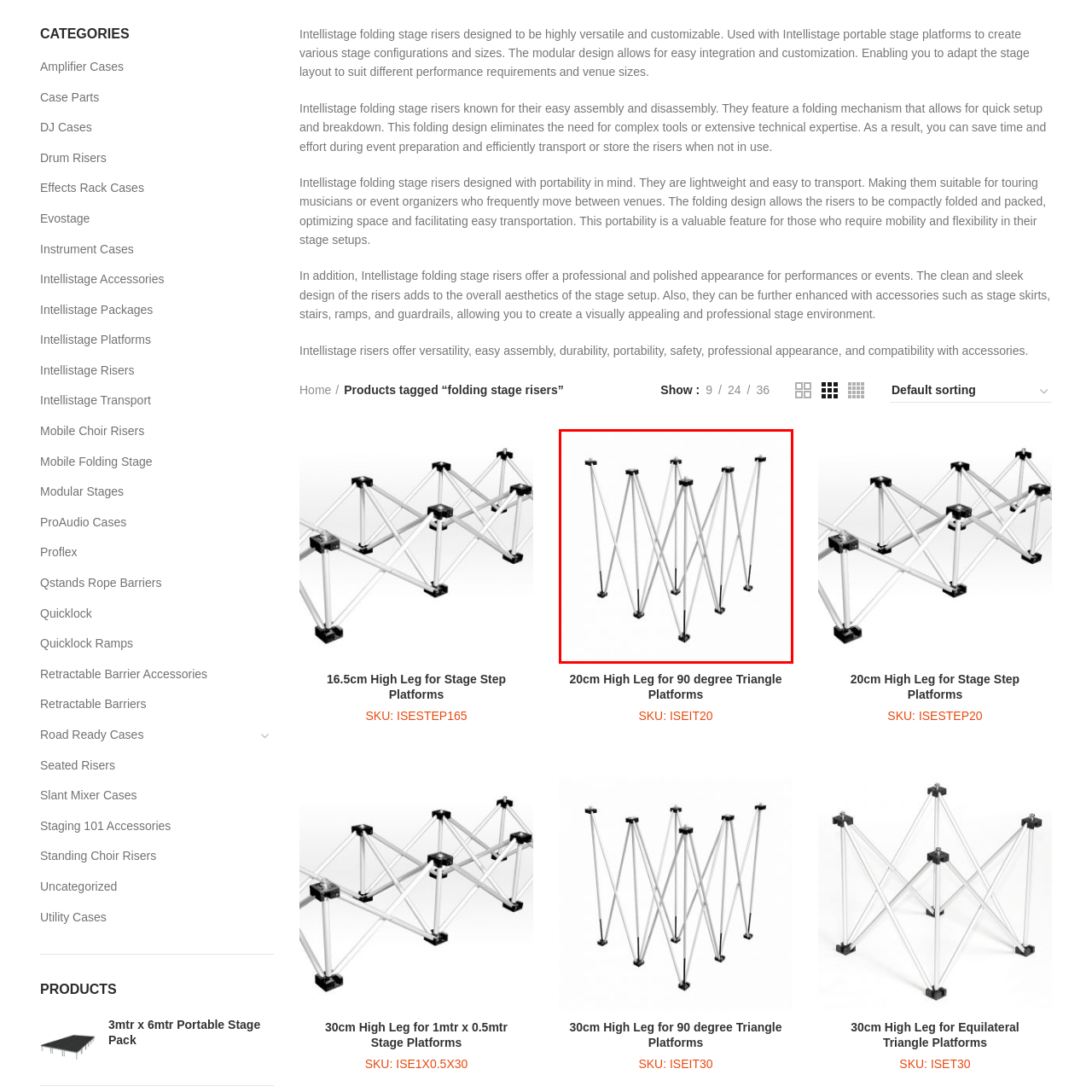Detail the visual elements present in the red-framed section of the image.

The image features the 20cm High Leg for 90 degree Triangle Platforms, designed for versatile stage setups. This leg is part of the Intellistage range, known for its portability and easy assembly, making it ideal for event organizers and touring musicians. The modular design allows you to integrate it seamlessly with various stage configurations. This component enhances the stability and safety of the stage while contributing to a professional appearance, ensuring that performances are visually appealing and well-supported.